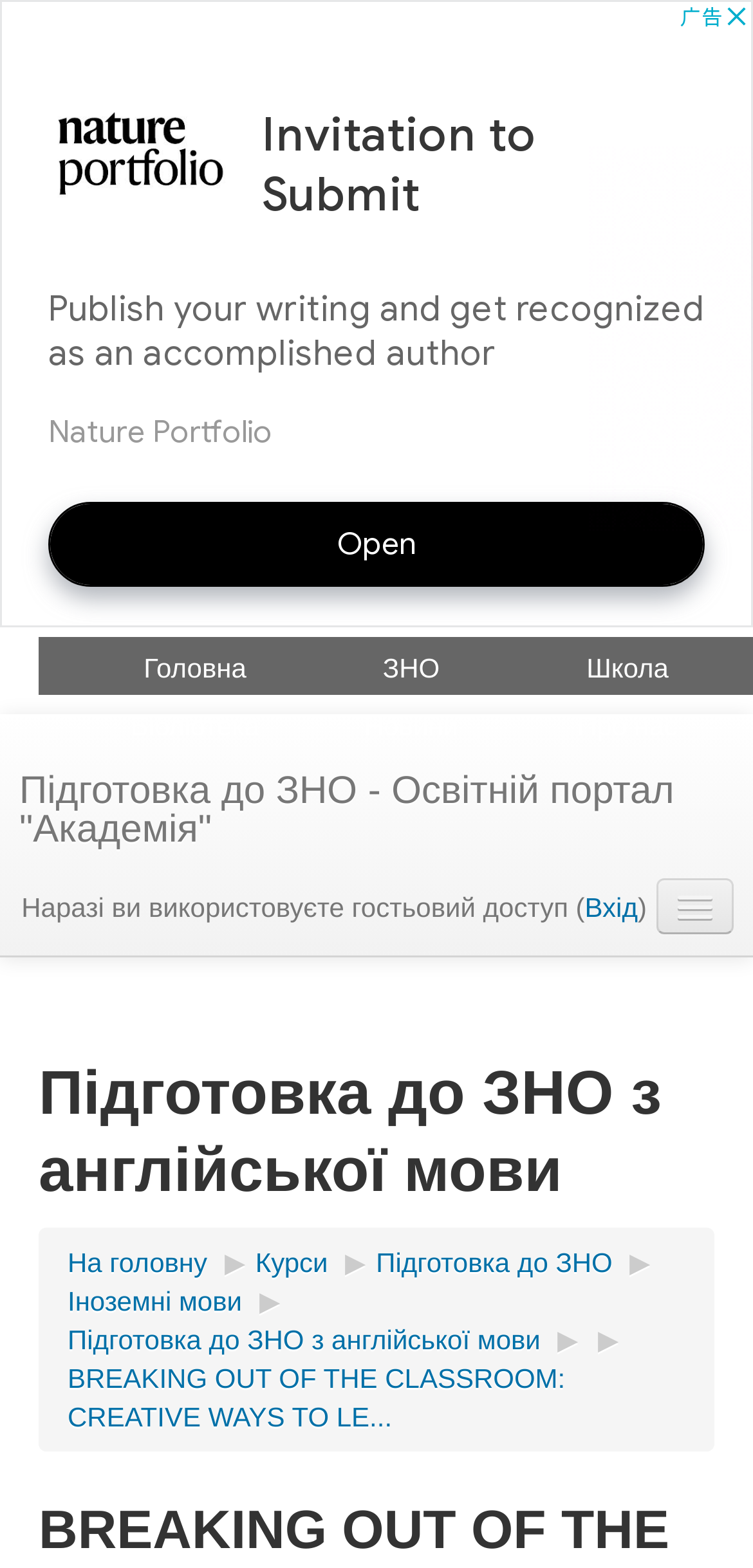Locate the UI element that matches the description Підготовка до ЗНО in the webpage screenshot. Return the bounding box coordinates in the format (top-left x, top-left y, bottom-right x, bottom-right y), with values ranging from 0 to 1.

[0.499, 0.795, 0.814, 0.815]